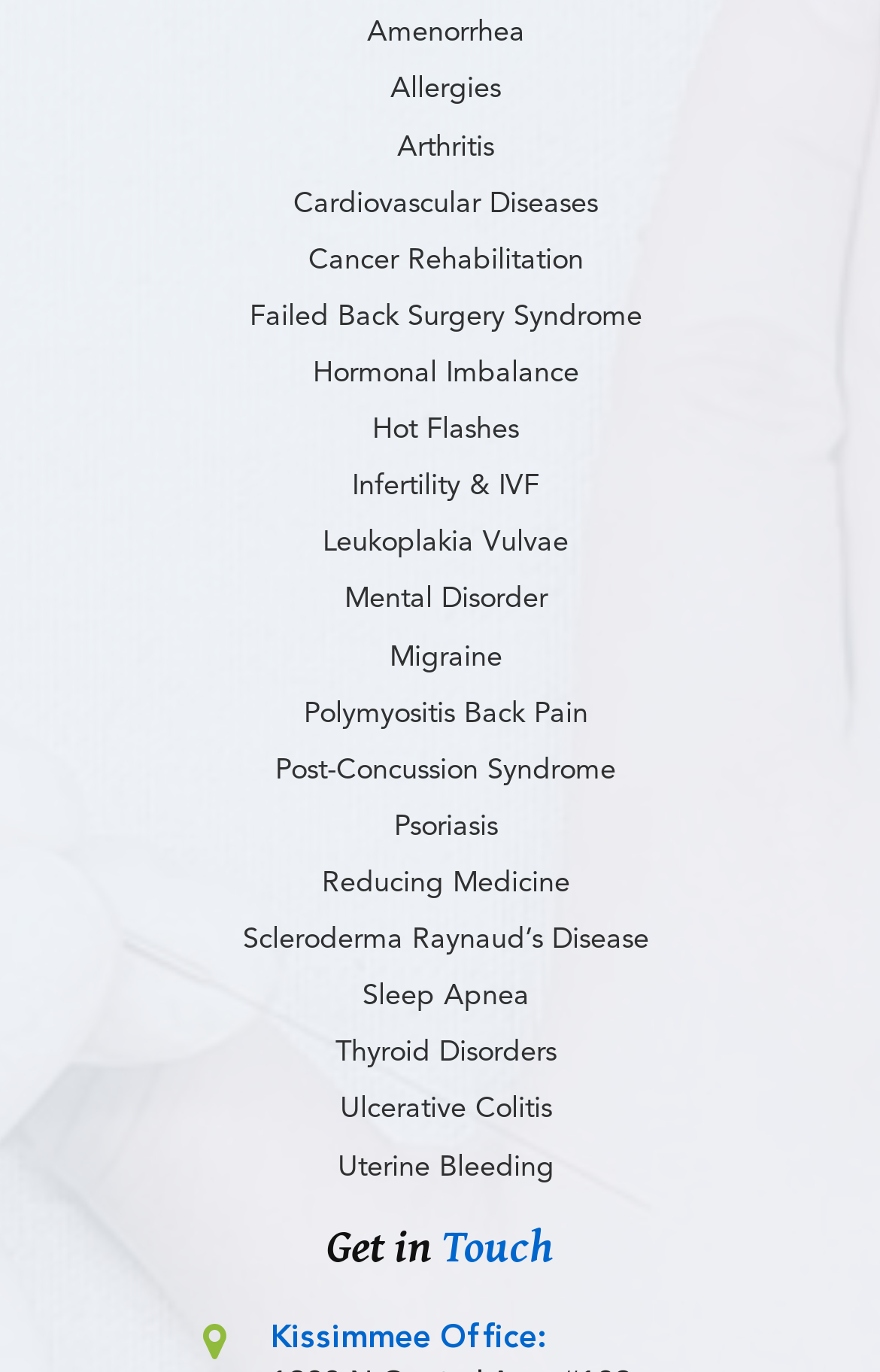What is the first health condition listed?
Answer the question with a single word or phrase derived from the image.

Amenorrhea